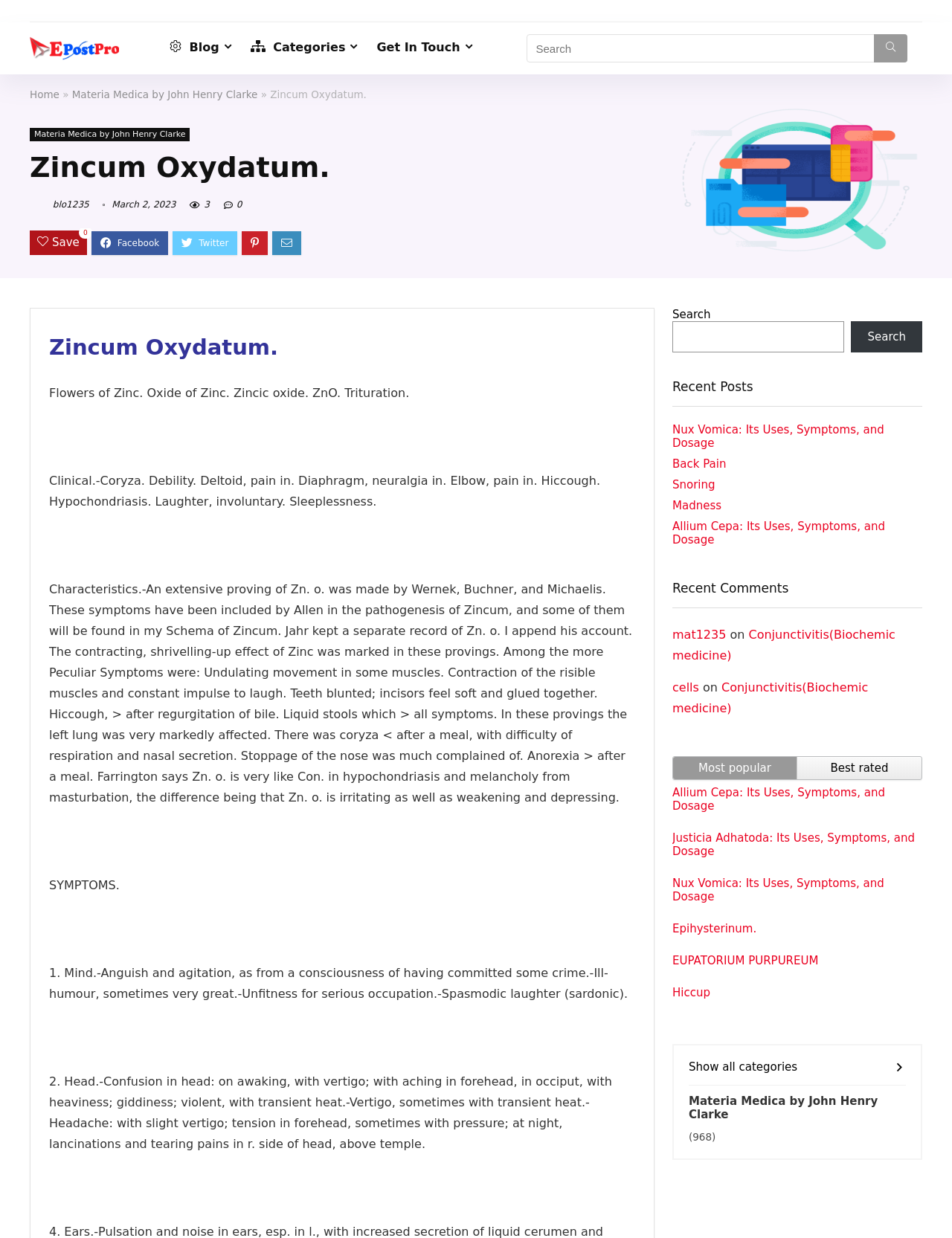What is the name of the website?
Relying on the image, give a concise answer in one word or a brief phrase.

blogepostpro